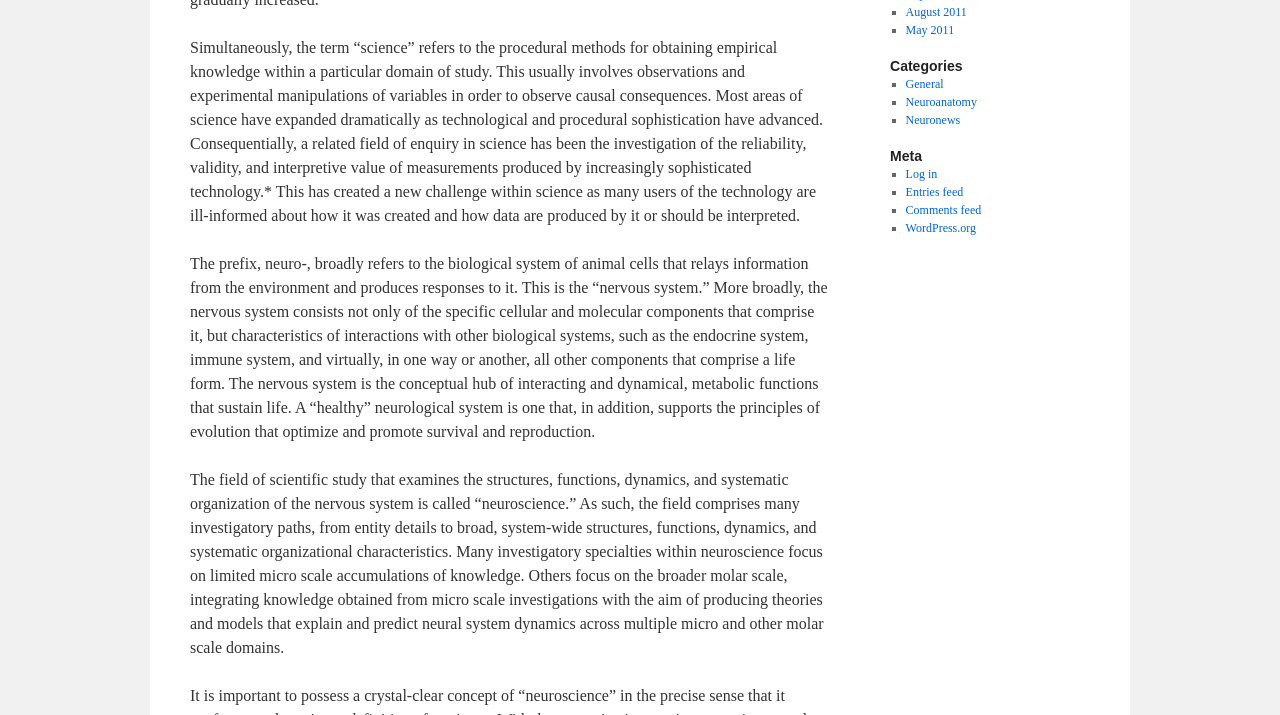Identify the bounding box for the described UI element: "August 2011".

[0.707, 0.007, 0.755, 0.027]